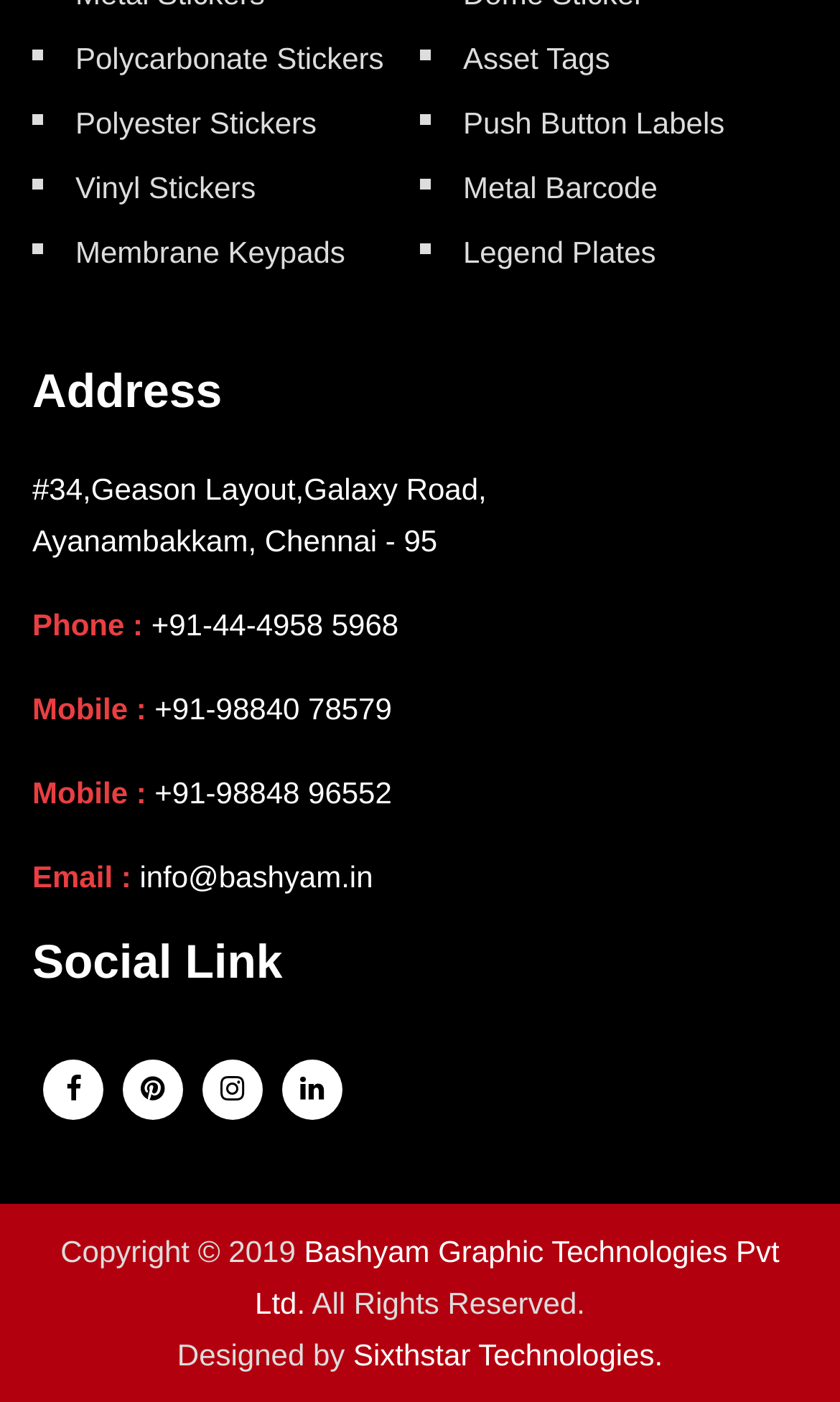Extract the bounding box coordinates for the described element: "aria-label="Visit our pintrest page"". The coordinates should be represented as four float numbers between 0 and 1: [left, top, right, bottom].

[0.146, 0.755, 0.218, 0.798]